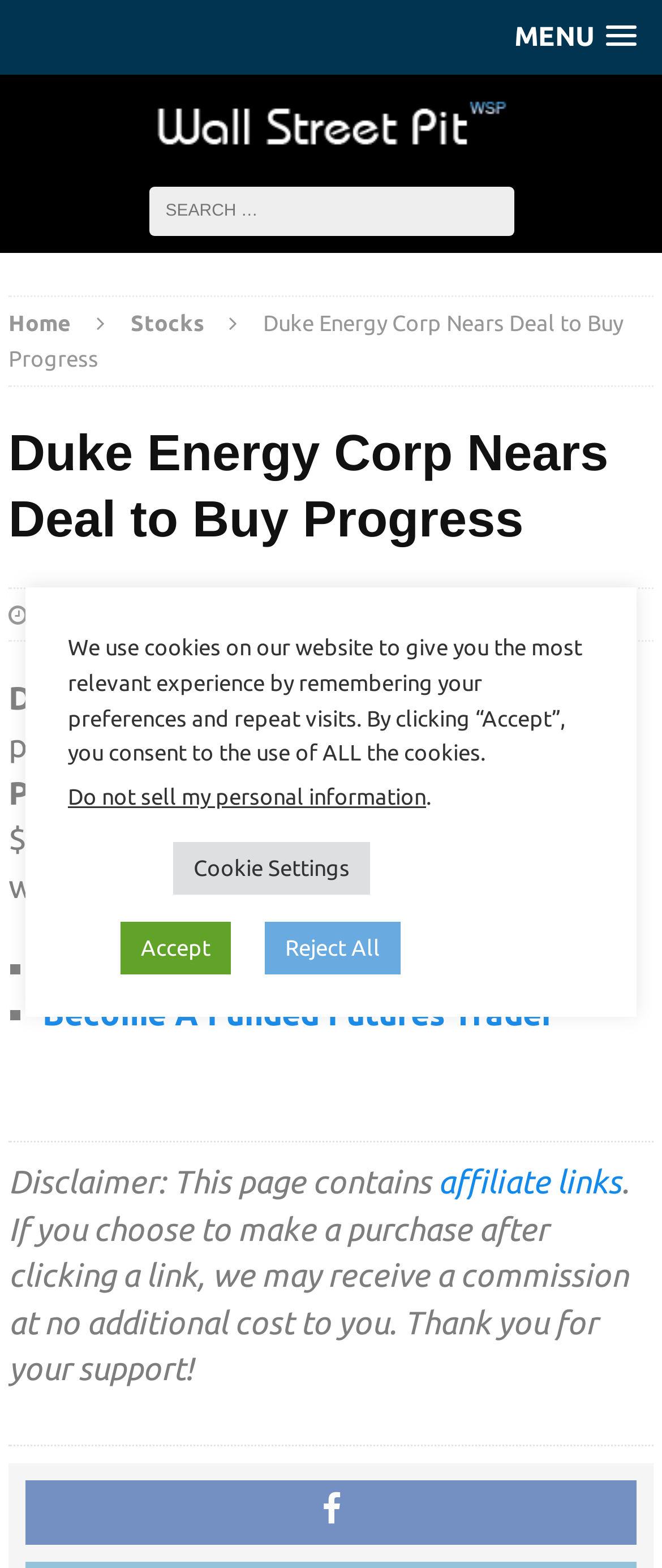Reply to the question with a single word or phrase:
What is the name of the company near a deal to buy Progress Energy Inc?

Duke Energy